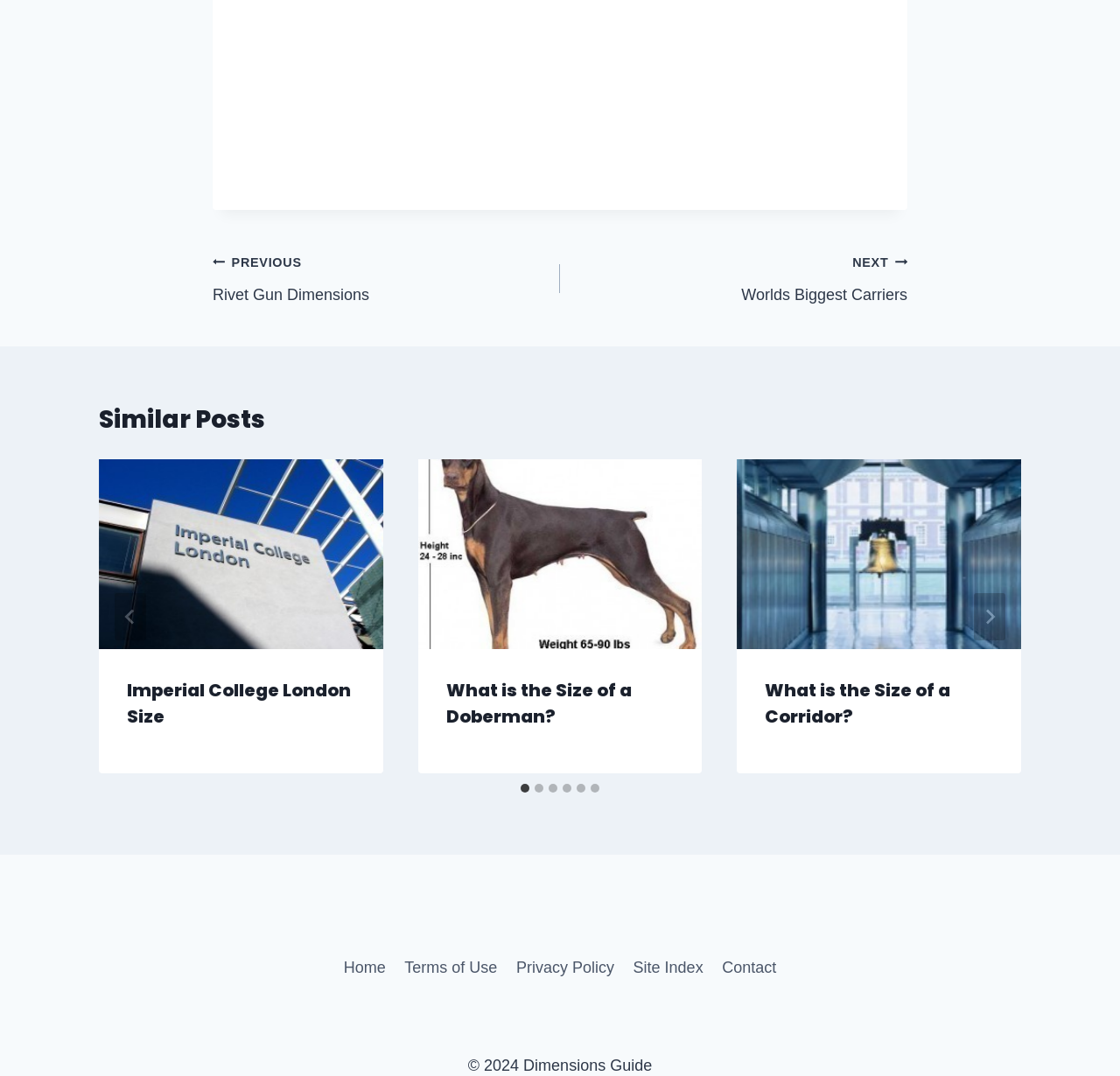Find the bounding box coordinates for the element described here: "Contact".

[0.636, 0.884, 0.702, 0.916]